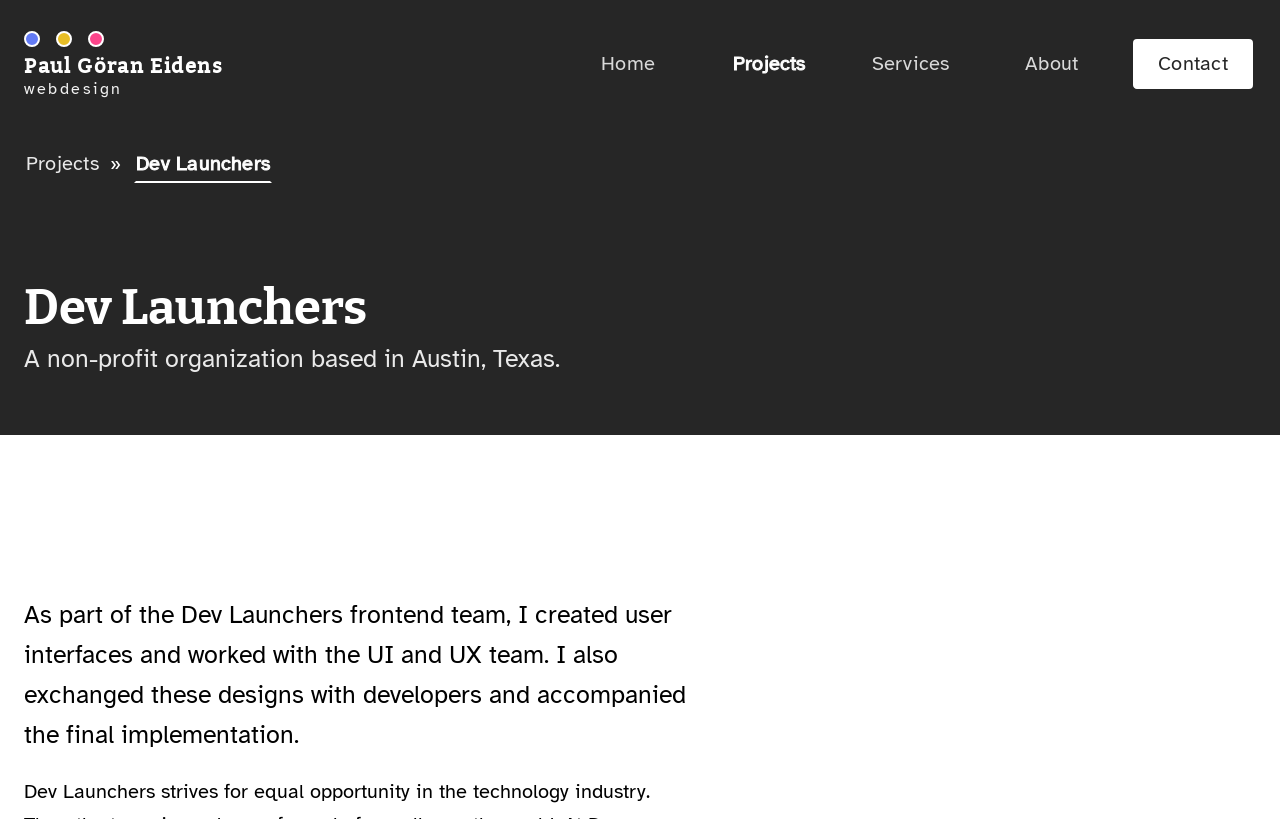Please identify the bounding box coordinates of where to click in order to follow the instruction: "contact Paul Göran Eidens".

[0.885, 0.047, 0.979, 0.109]